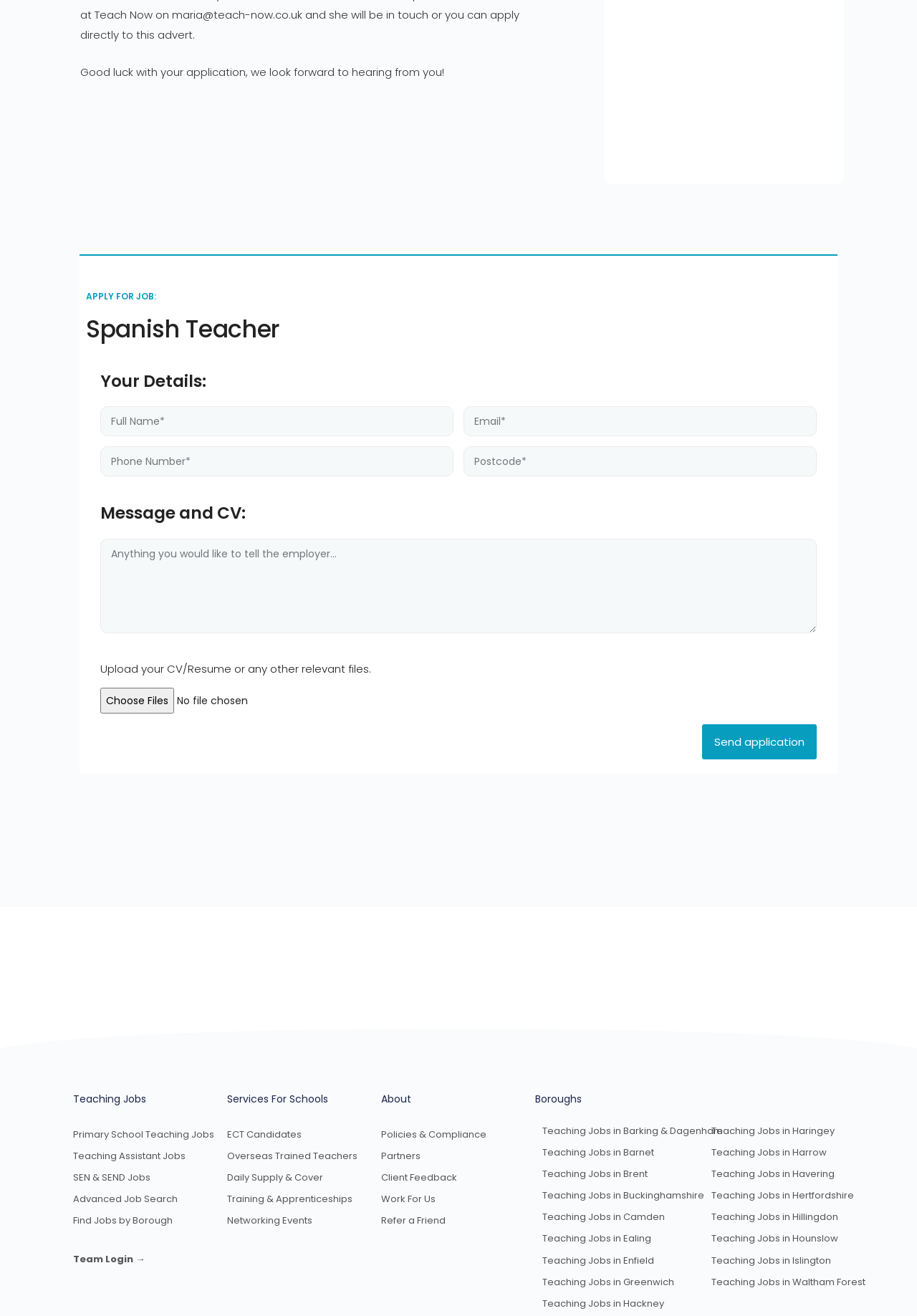Using the provided element description, identify the bounding box coordinates as (top-left x, top-left y, bottom-right x, bottom-right y). Ensure all values are between 0 and 1. Description: Teaching Jobs in Hounslow

[0.754, 0.938, 0.934, 0.95]